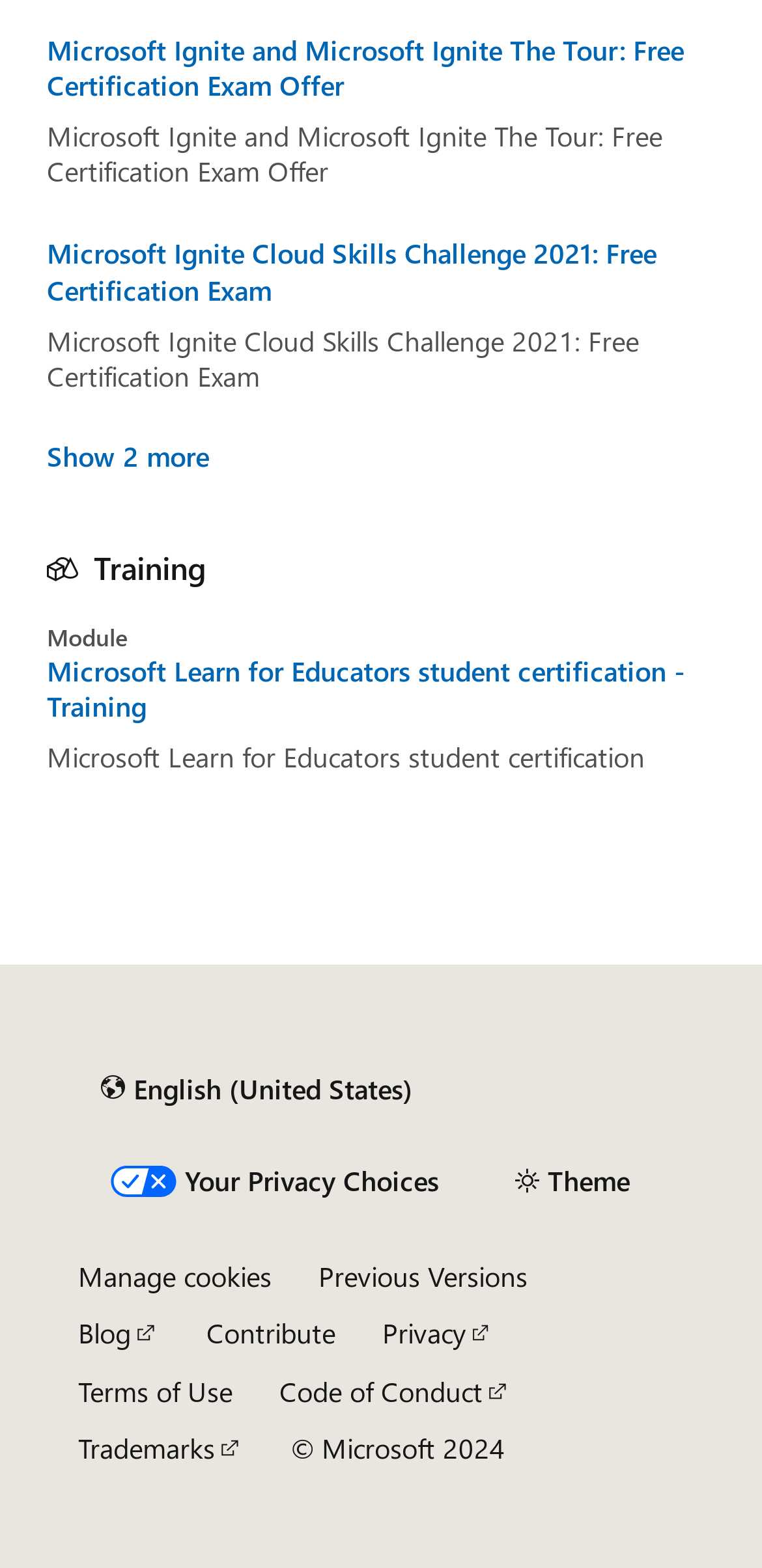Please specify the bounding box coordinates of the region to click in order to perform the following instruction: "Click the 'Content language selector' link".

[0.103, 0.674, 0.571, 0.714]